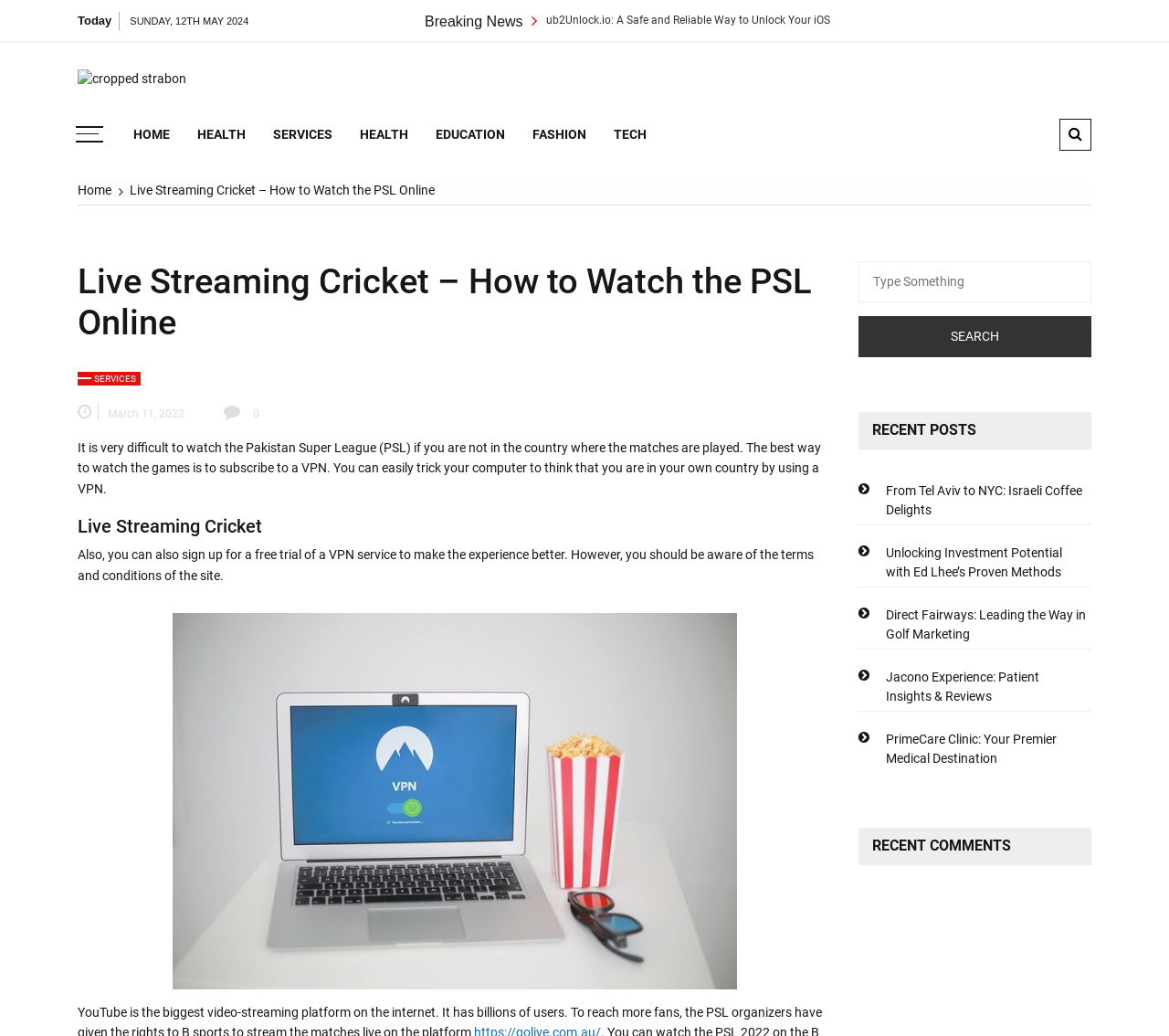What is the date mentioned on the webpage? Look at the image and give a one-word or short phrase answer.

SUNDAY, 12TH MAY 2024